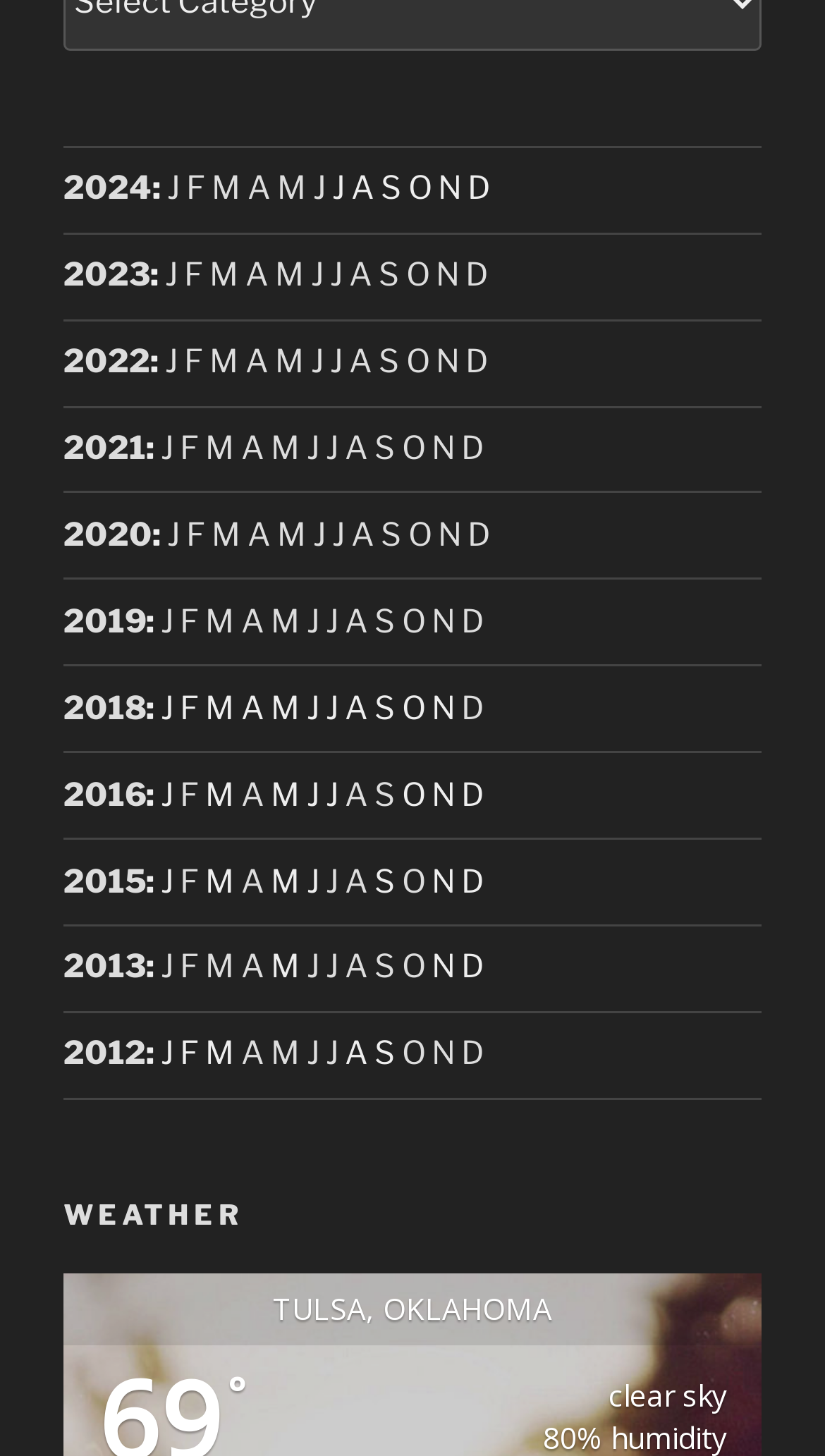Identify the bounding box coordinates of the clickable region to carry out the given instruction: "Click 2023".

[0.077, 0.176, 0.182, 0.202]